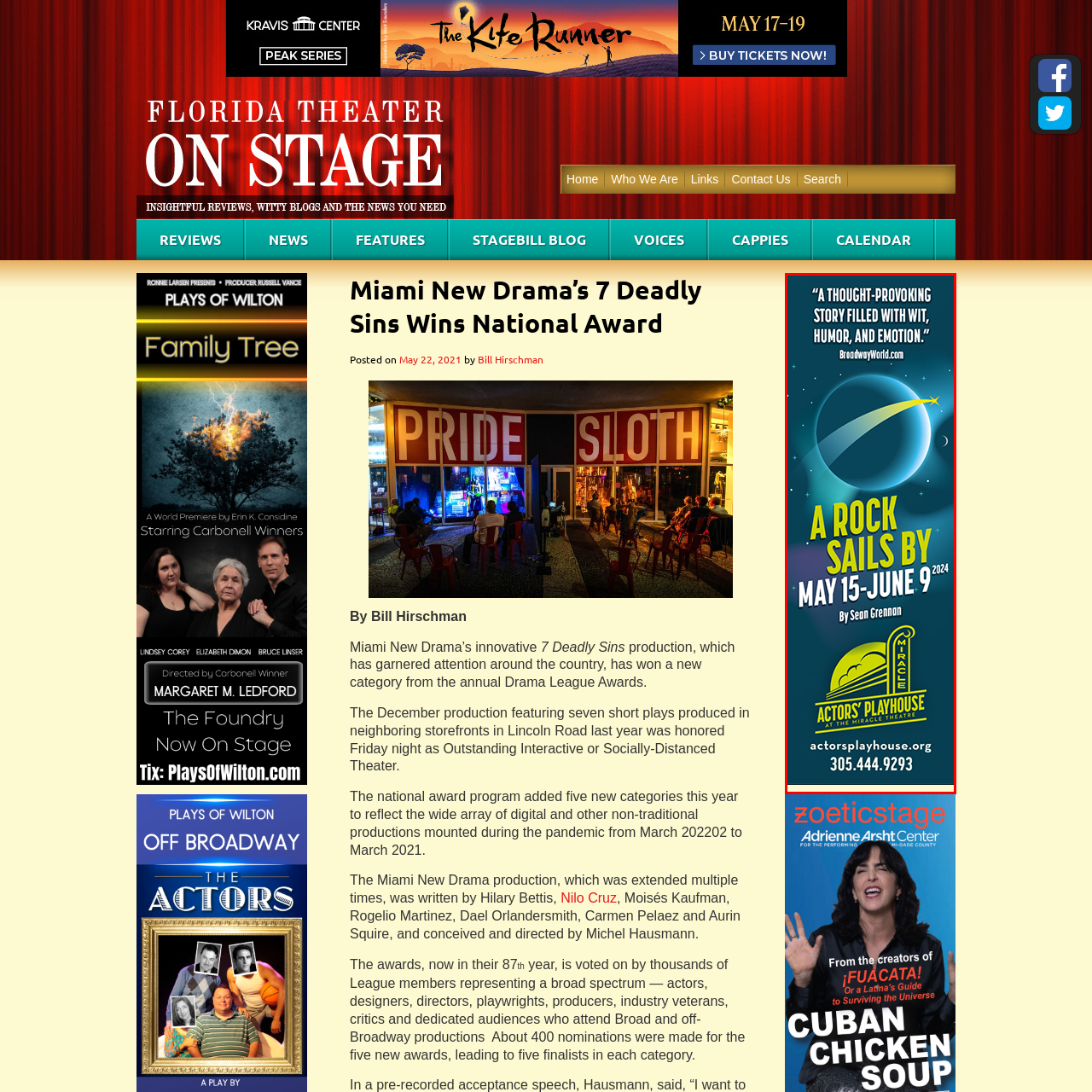Generate an in-depth caption for the image enclosed by the red boundary.

The image showcases a promotional banner for the play "A Rock Sails By," written by Sean Grennan. It highlights the performance dates, from May 15 to June 9, 2024, and includes an endorsement from BroadwayWorld.com, describing the story as "a thought-provoking story filled with wit, humor, and emotion." The backdrop features a serene cosmic theme with a blue and purple gradient, prominently displaying celestial elements that enhance the artistic appeal of the banner. Below the title, the logo for Actors' Playhouse at the Miracle Theatre is featured, along with the theater's website and contact number, making it easy for potential audience members to access further information about the production.